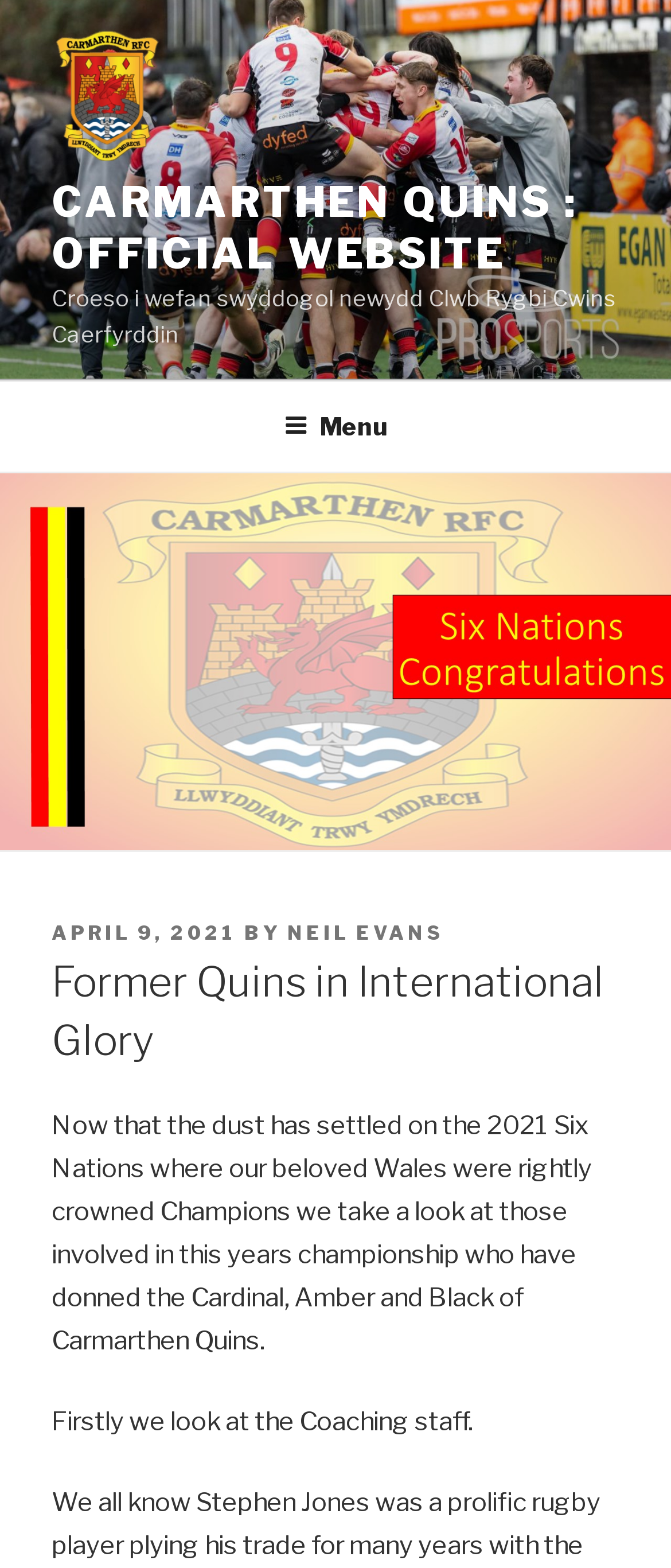Who wrote the article?
Please provide a full and detailed response to the question.

I obtained the answer by looking at the link element with the text 'NEIL EVANS' which is located near the 'POSTED ON' and 'APRIL 9, 2021' elements, suggesting that Neil Evans is the author of the article.